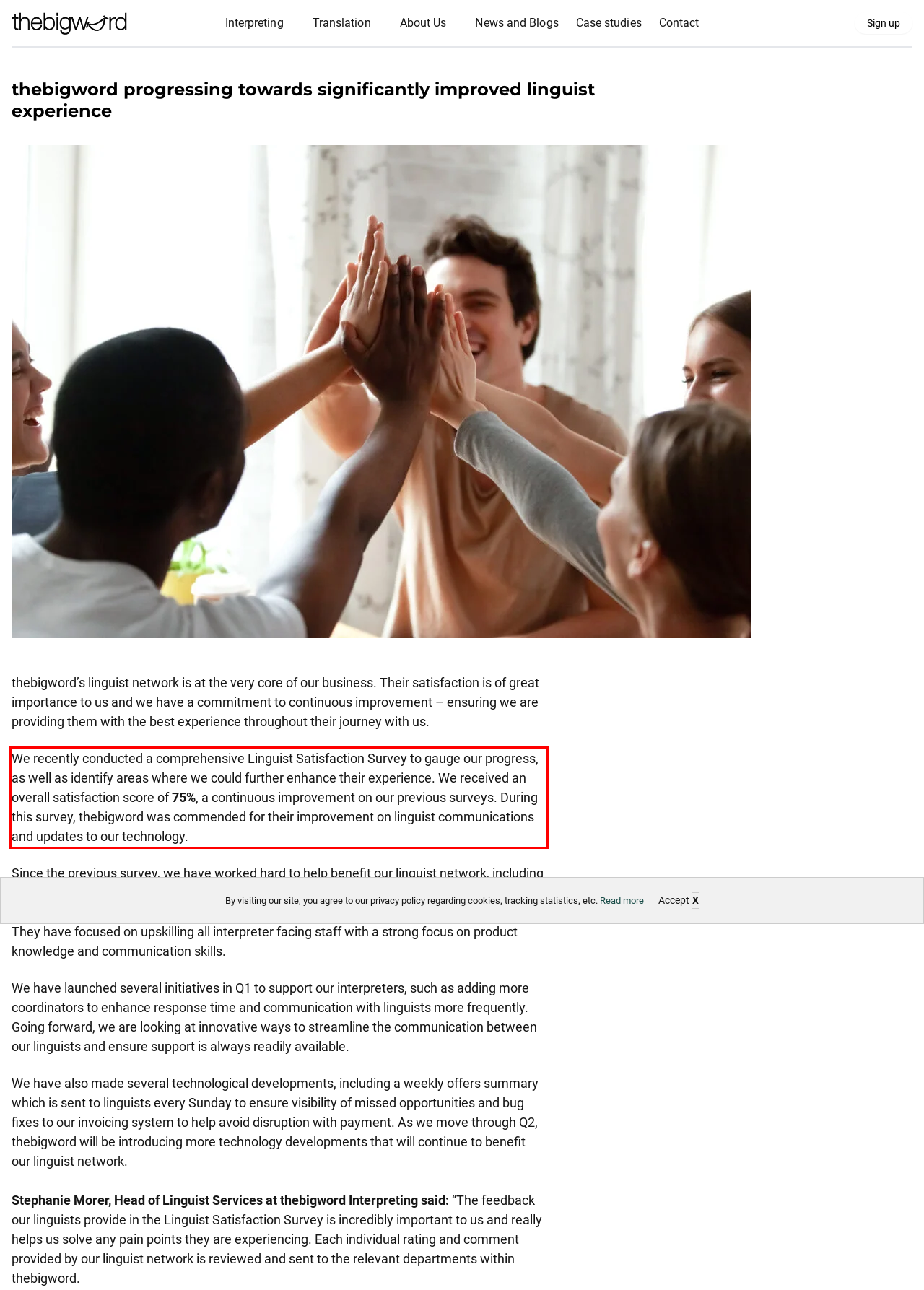Inspect the webpage screenshot that has a red bounding box and use OCR technology to read and display the text inside the red bounding box.

We recently conducted a comprehensive Linguist Satisfaction Survey to gauge our progress, as well as identify areas where we could further enhance their experience. We received an overall satisfaction score of 75%, a continuous improvement on our previous surveys. During this survey, thebigword was commended for their improvement on linguist communications and updates to our technology.